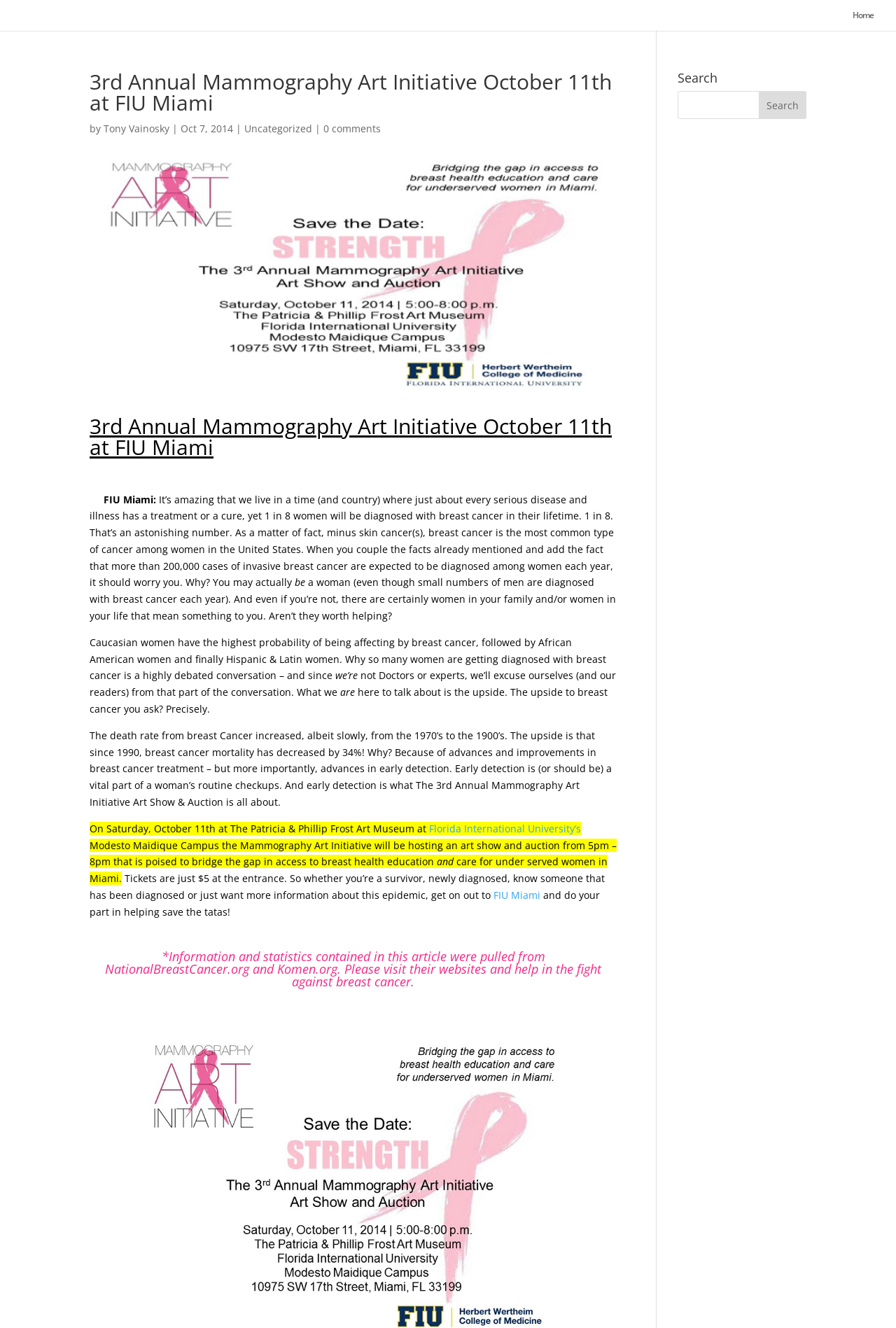Pinpoint the bounding box coordinates of the clickable element needed to complete the instruction: "Visit Tony Vainosky's page". The coordinates should be provided as four float numbers between 0 and 1: [left, top, right, bottom].

[0.116, 0.092, 0.189, 0.102]